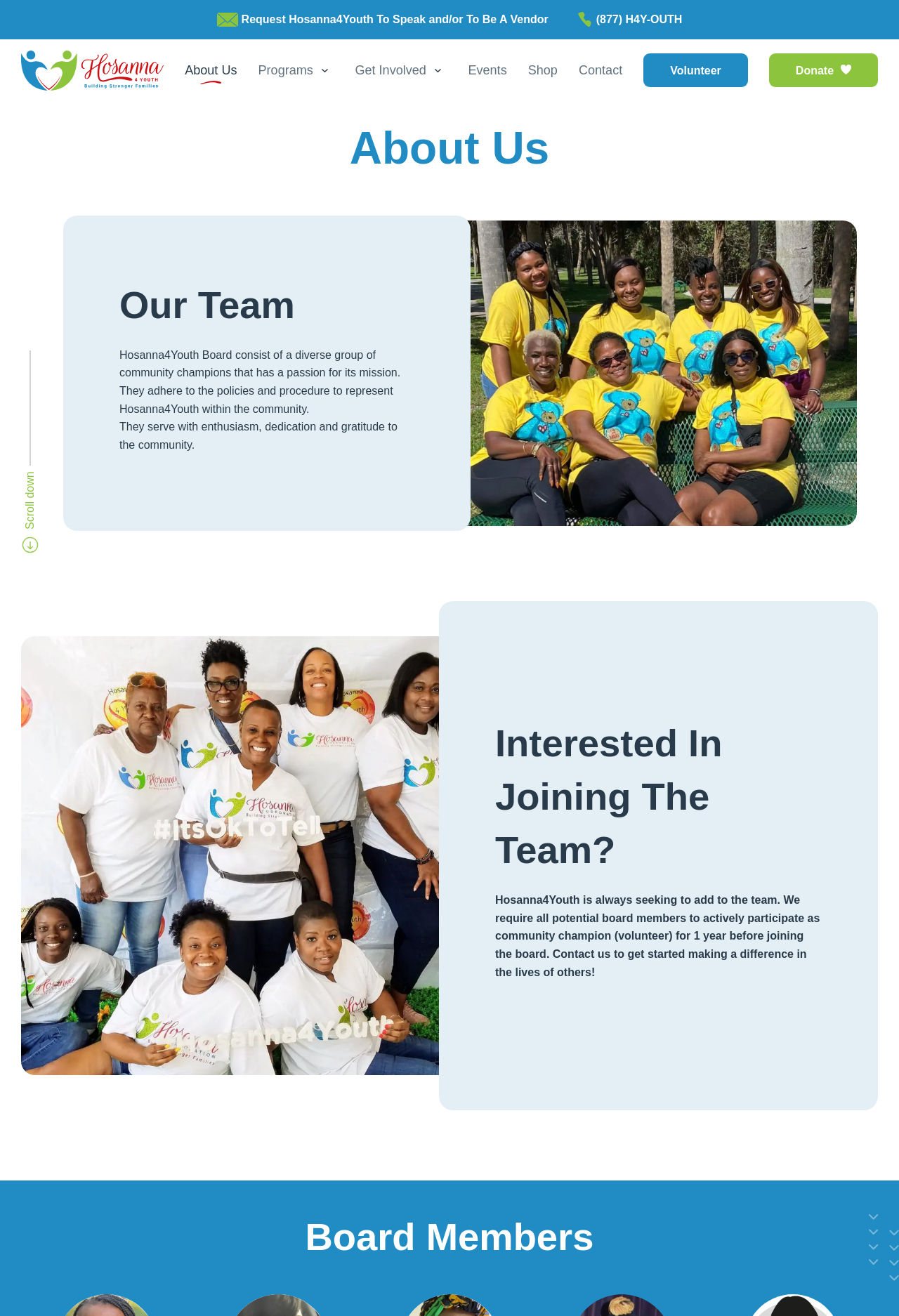What is the name of the organization? Observe the screenshot and provide a one-word or short phrase answer.

Hosanna4Youth